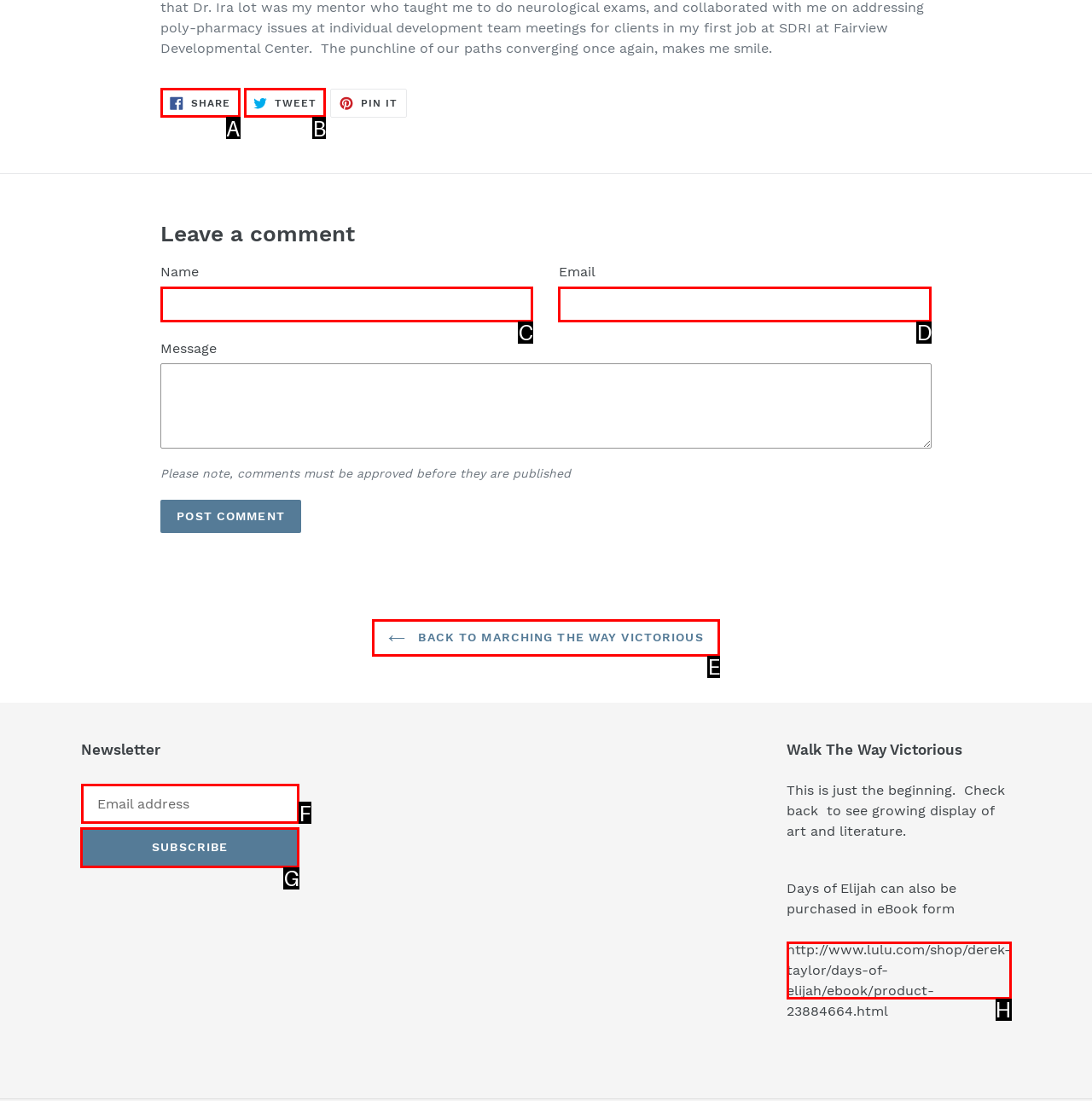Tell me which option I should click to complete the following task: Subscribe to the newsletter
Answer with the option's letter from the given choices directly.

G